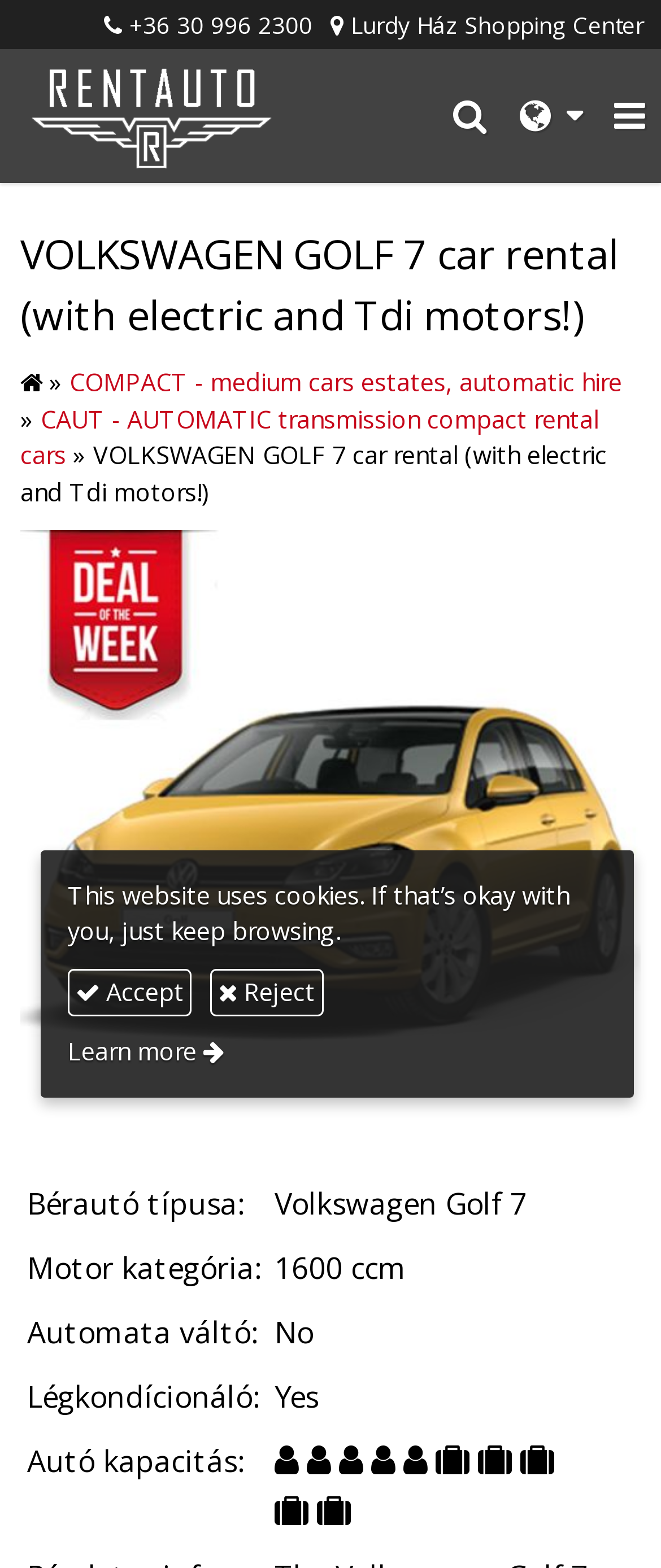Give a concise answer using only one word or phrase for this question:
What is the engine size of the car?

1600 ccm